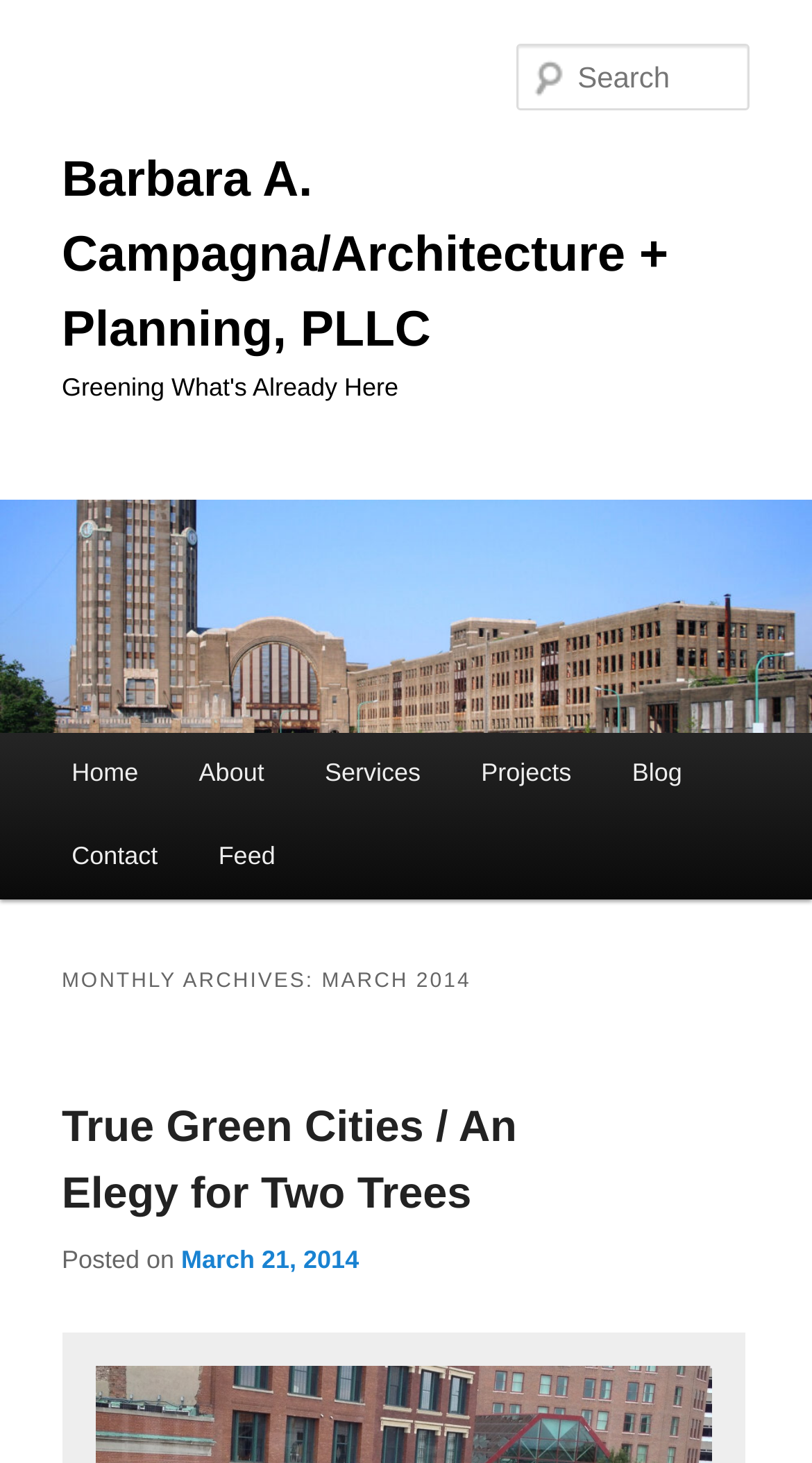Please identify the bounding box coordinates for the region that you need to click to follow this instruction: "search for something".

[0.637, 0.03, 0.924, 0.076]